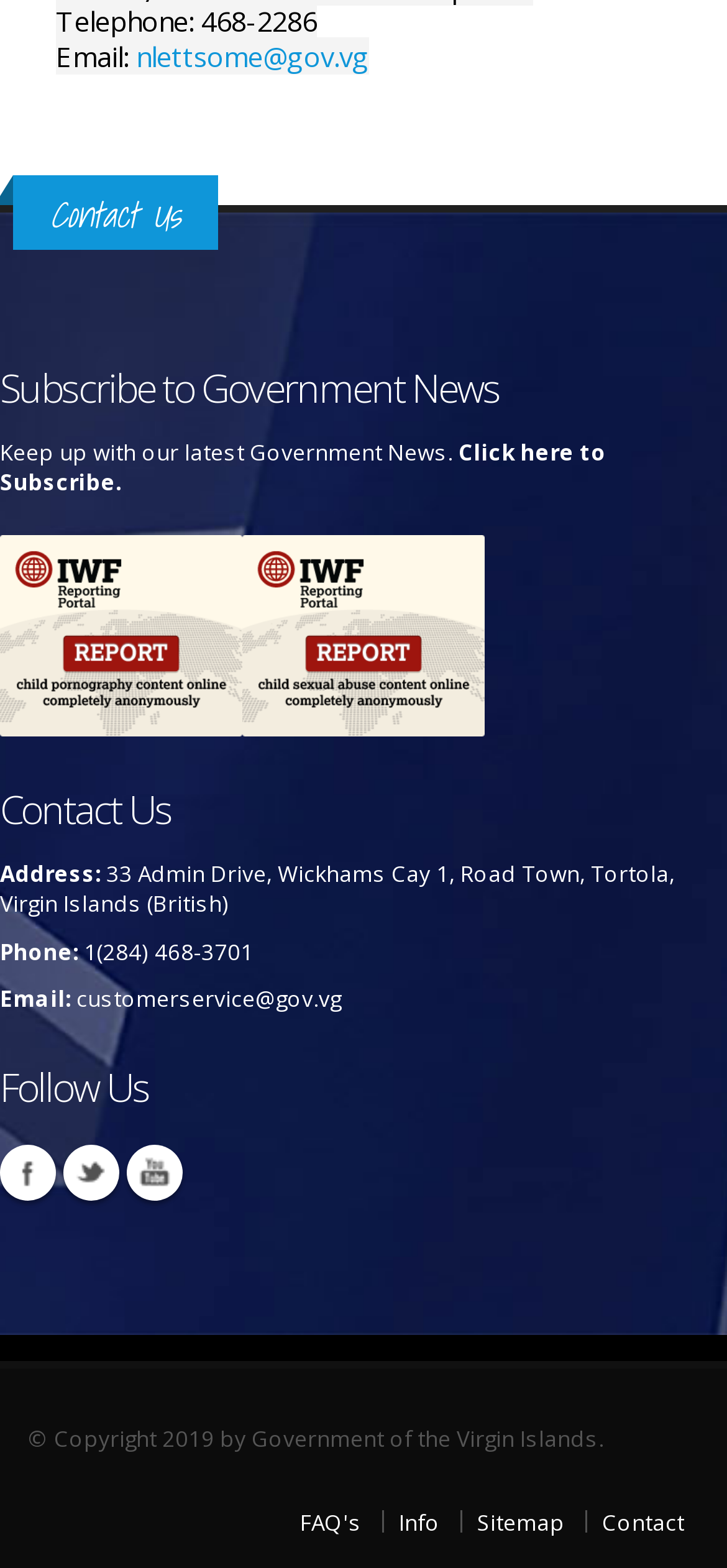Provide your answer in one word or a succinct phrase for the question: 
How can I subscribe to government news?

Click here to Subscribe